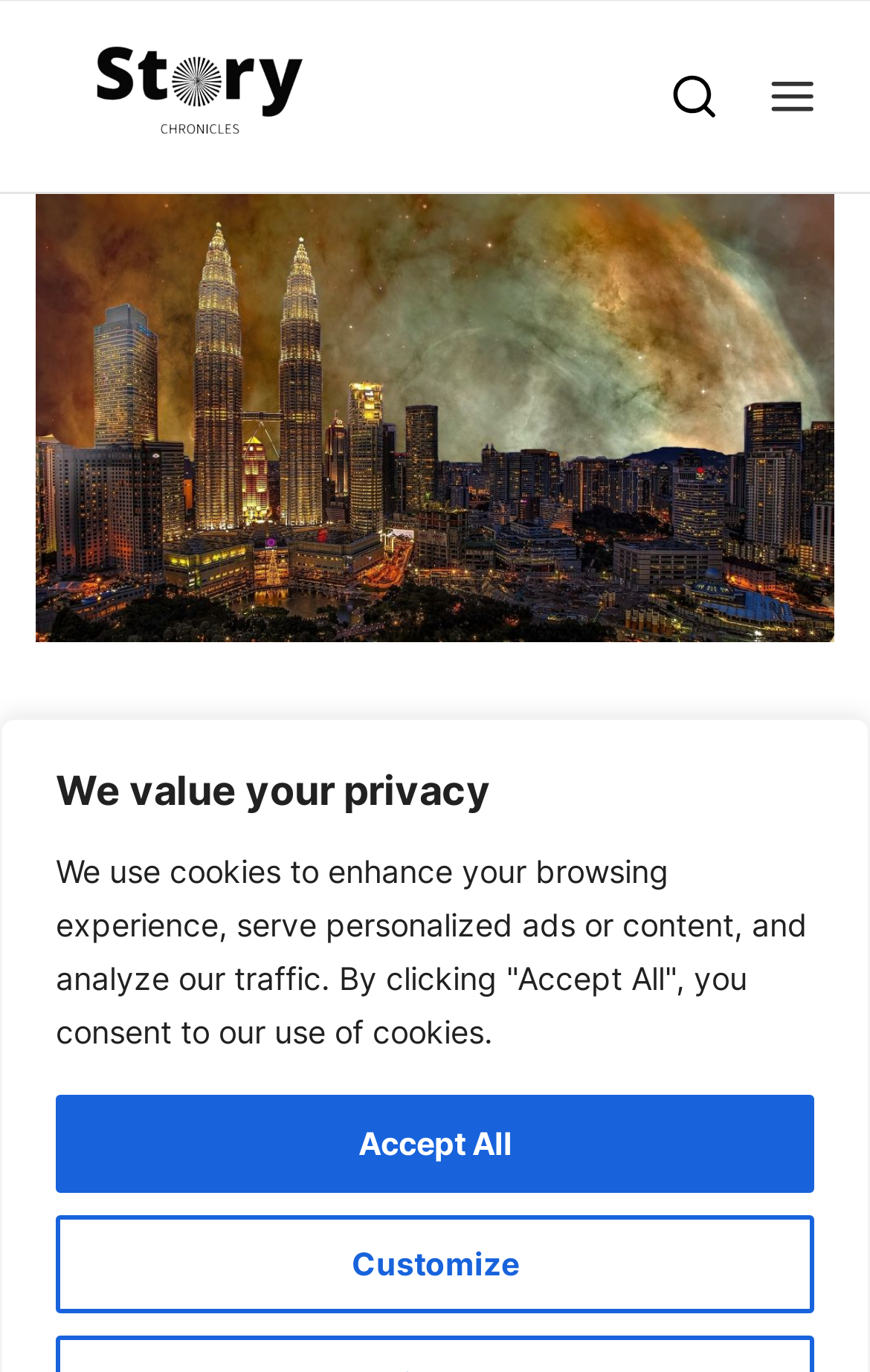How many categories are there in the historical events section?
Examine the image closely and answer the question with as much detail as possible.

I found the answer by looking at the links under the 'HISTORICAL EVENTS AND MILESTONES' section. I counted three links: 'HISTORICAL EVENTS AND MILESTONES', 'MODERN HISTORY', and 'WORLD HISTORY', which suggests that there are three categories in this section.